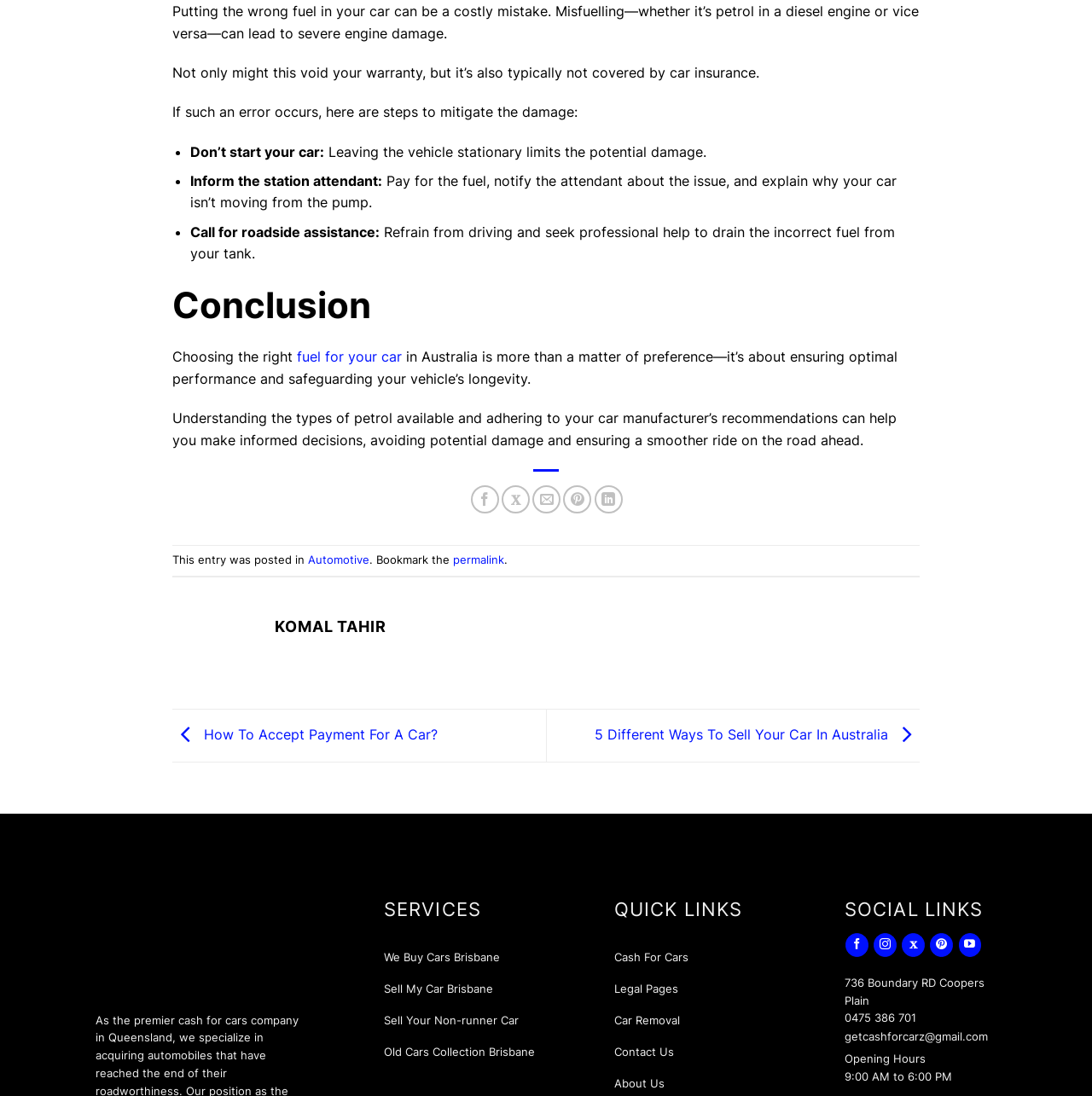Answer this question in one word or a short phrase: What is the author of the article?

Komal Tahir